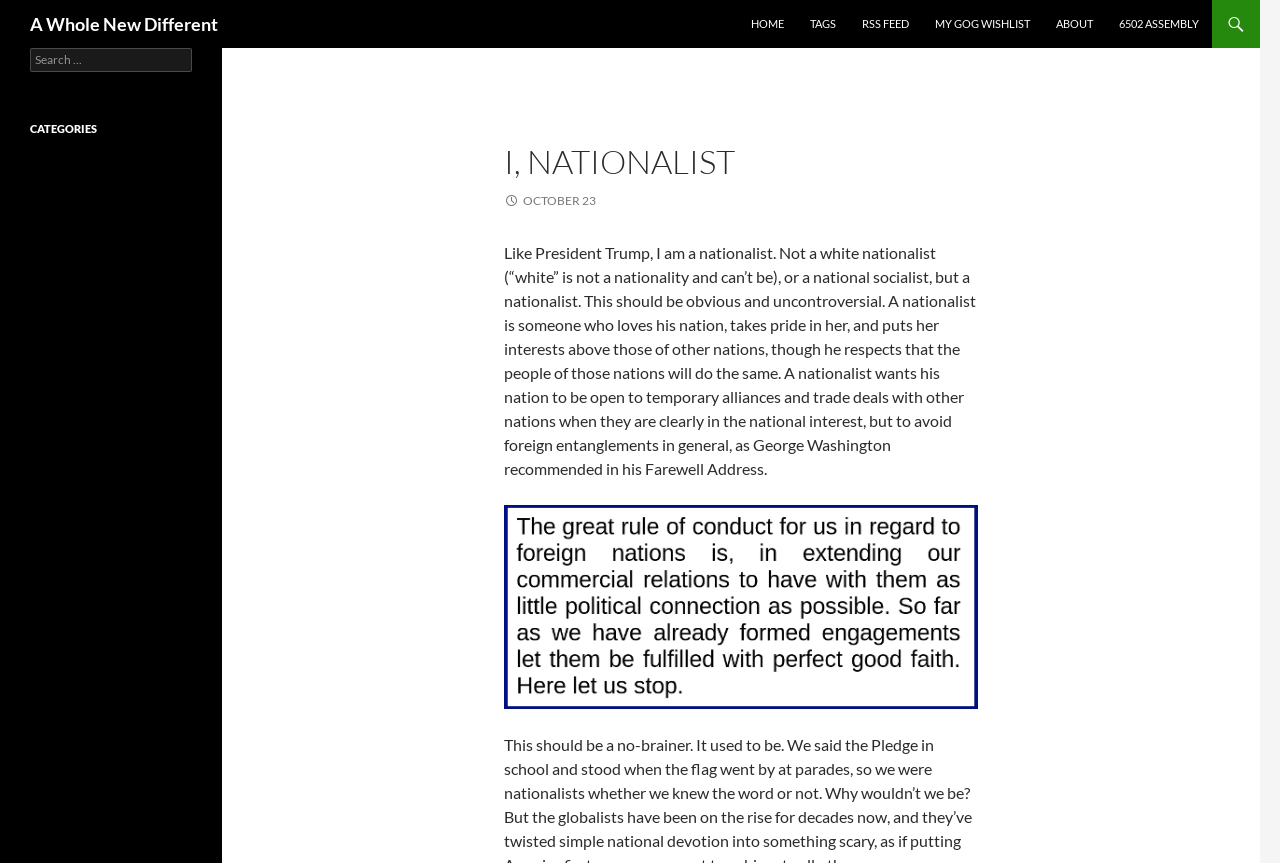Locate the bounding box of the user interface element based on this description: "October 23".

[0.394, 0.224, 0.466, 0.241]